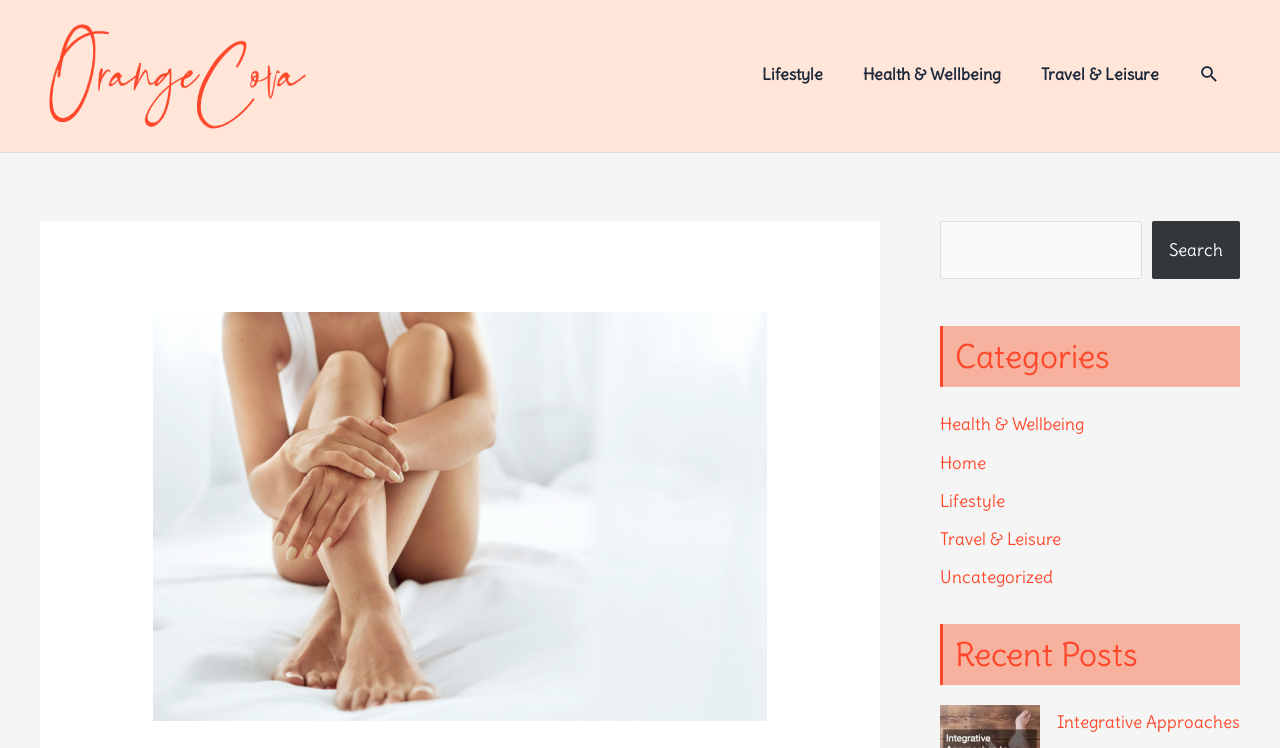How many categories are listed?
Based on the content of the image, thoroughly explain and answer the question.

The categories are listed under the 'Categories' heading, and there are 5 links listed: 'Health & Wellbeing', 'Home', 'Lifestyle', 'Travel & Leisure', and 'Uncategorized'.